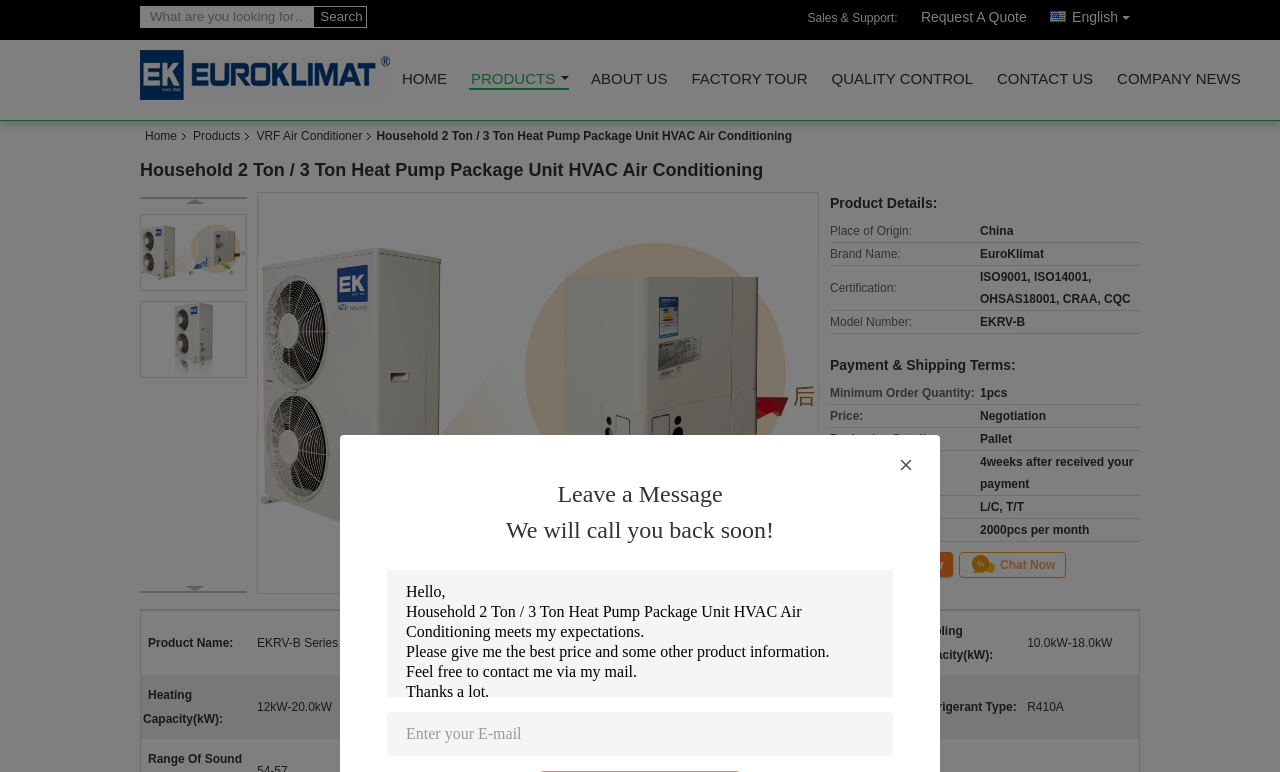Use a single word or phrase to respond to the question:
What is the product name?

Household 2 Ton / 3 Ton Heat Pump Package Unit HVAC Air Conditioning